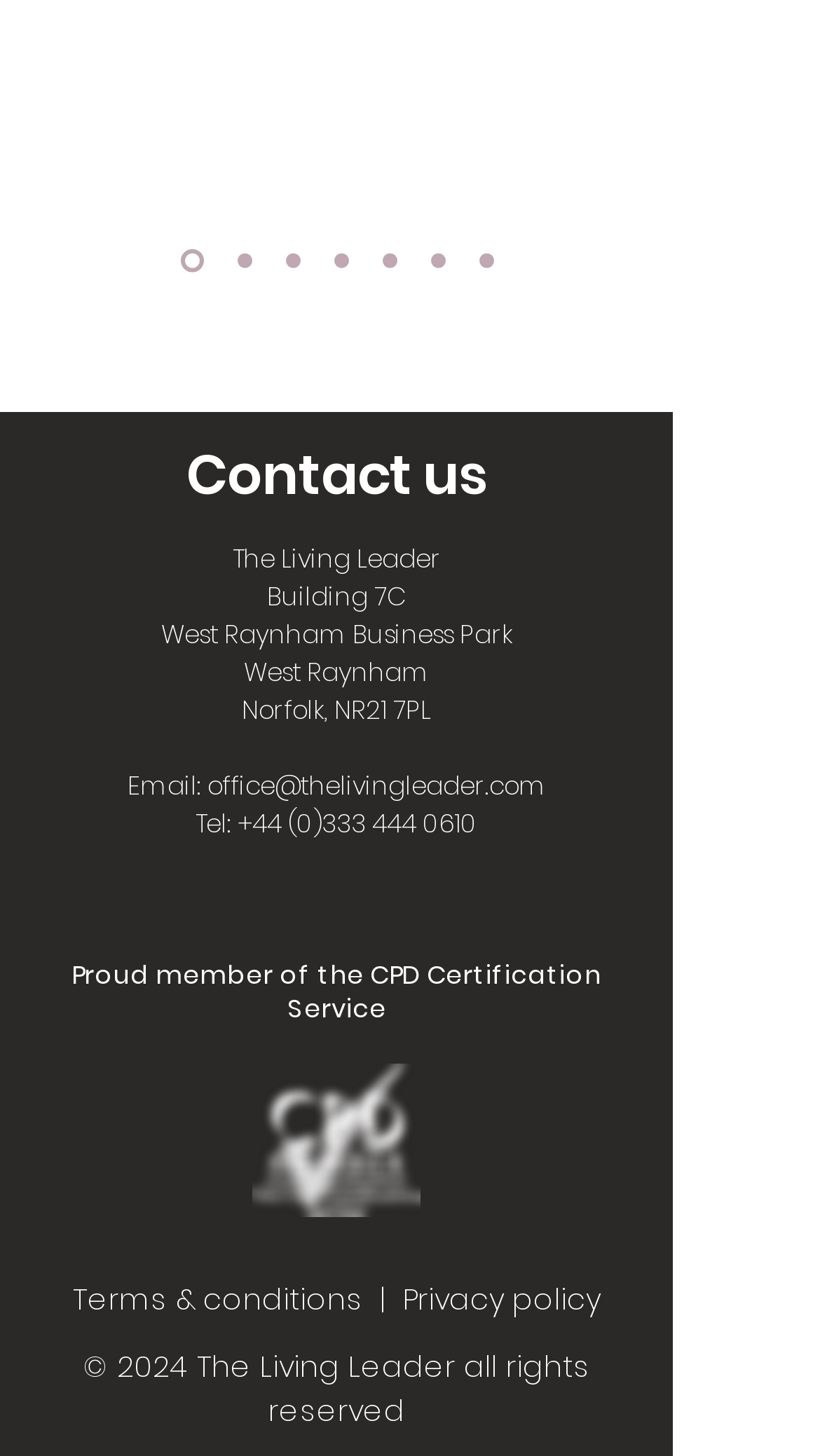Kindly determine the bounding box coordinates for the area that needs to be clicked to execute this instruction: "Send an email to office@thelivingleader.com".

[0.253, 0.526, 0.665, 0.551]